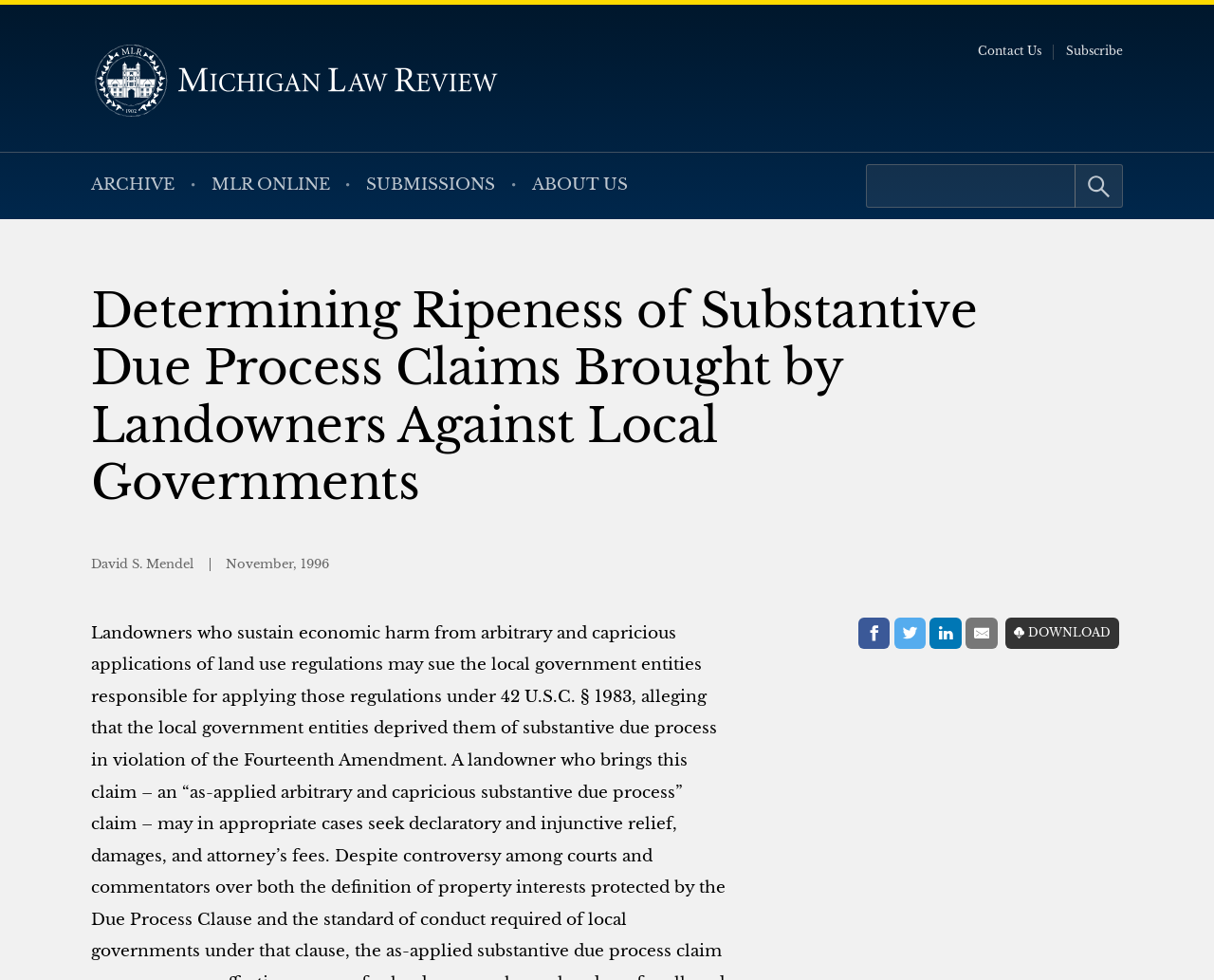Please identify the bounding box coordinates of the region to click in order to complete the given instruction: "Read the archive". The coordinates should be four float numbers between 0 and 1, i.e., [left, top, right, bottom].

[0.075, 0.164, 0.144, 0.215]